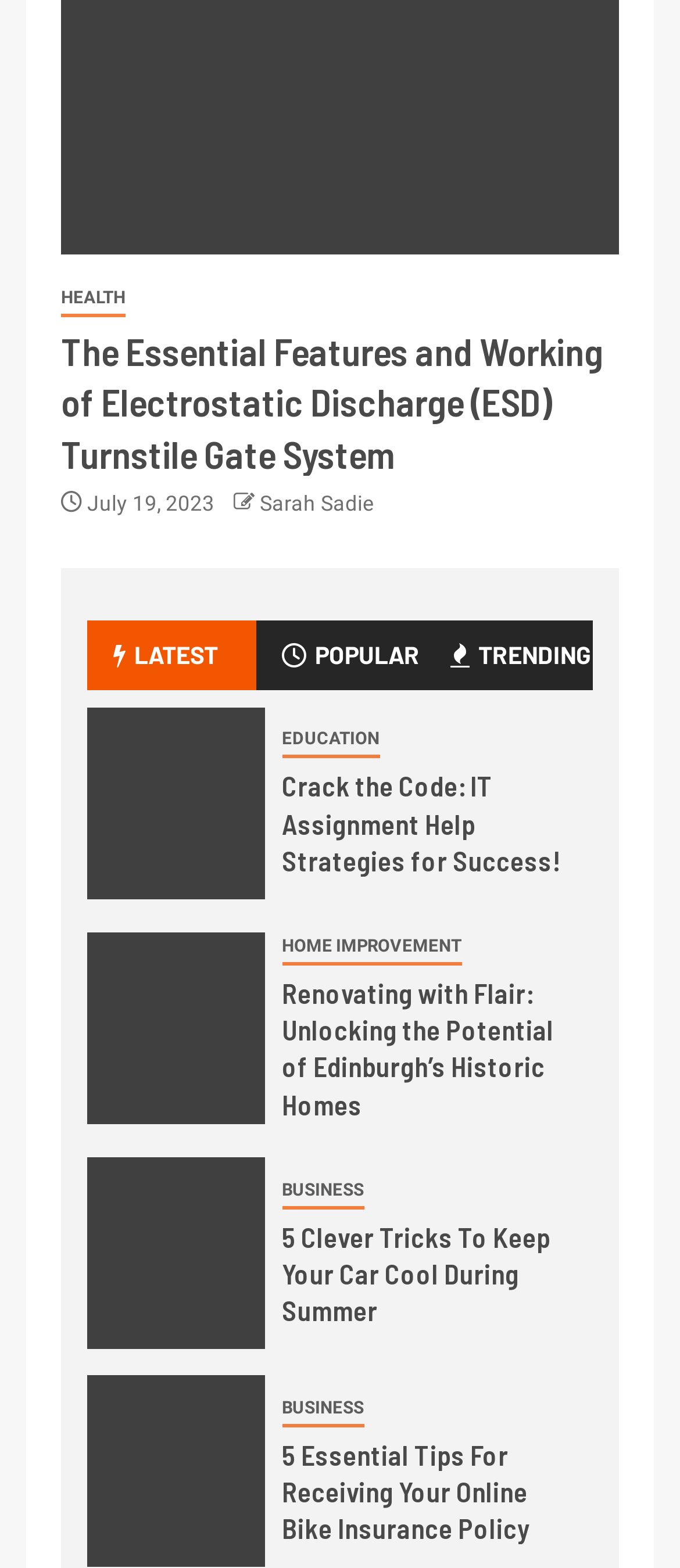Kindly provide the bounding box coordinates of the section you need to click on to fulfill the given instruction: "Click on HEALTH link".

[0.09, 0.179, 0.185, 0.202]